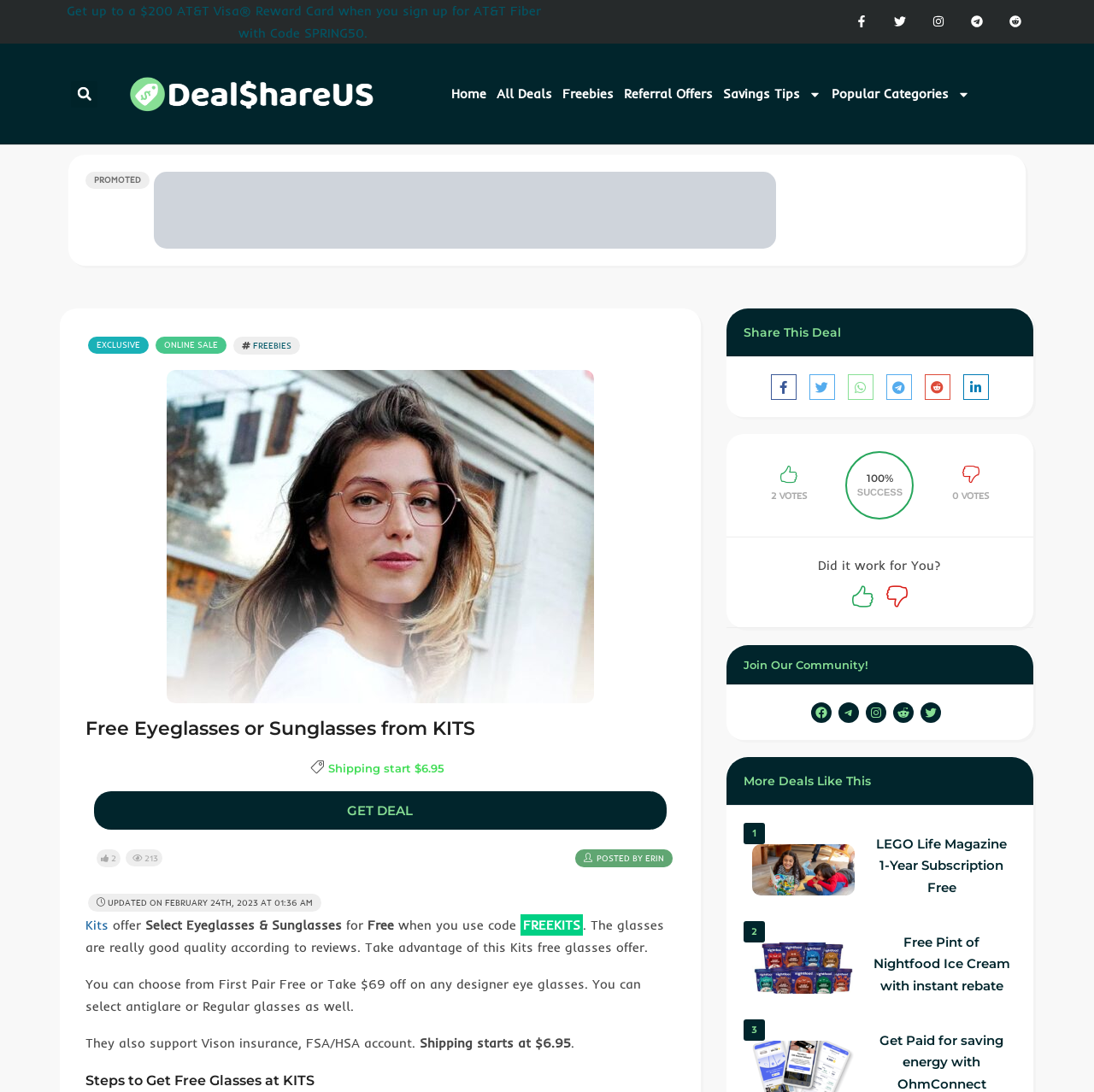Find the bounding box coordinates of the area to click in order to follow the instruction: "Share this deal on Facebook".

[0.77, 0.002, 0.805, 0.037]